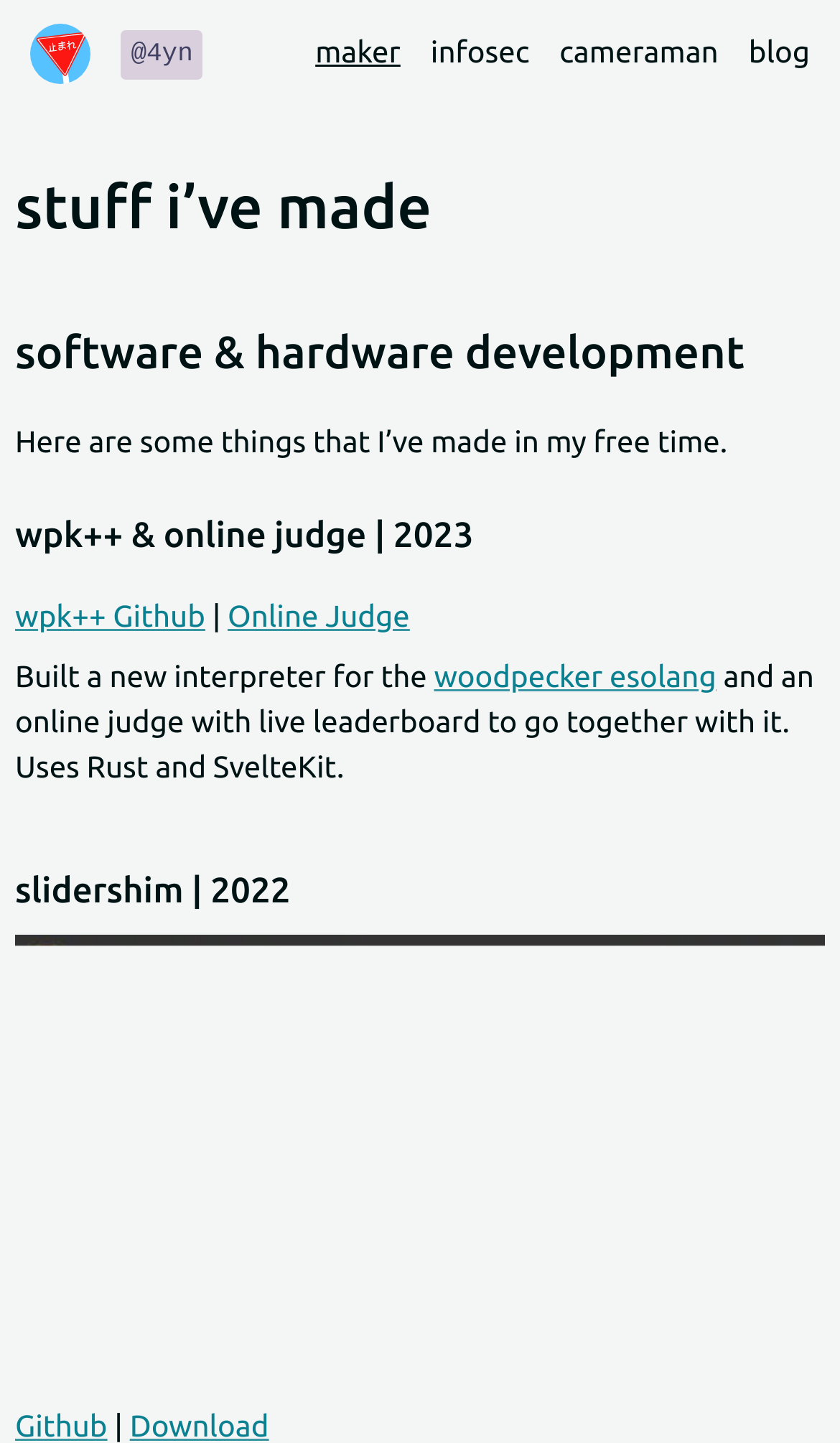Locate the bounding box coordinates of the element you need to click to accomplish the task described by this instruction: "go to infosec page".

[0.495, 0.0, 0.648, 0.076]